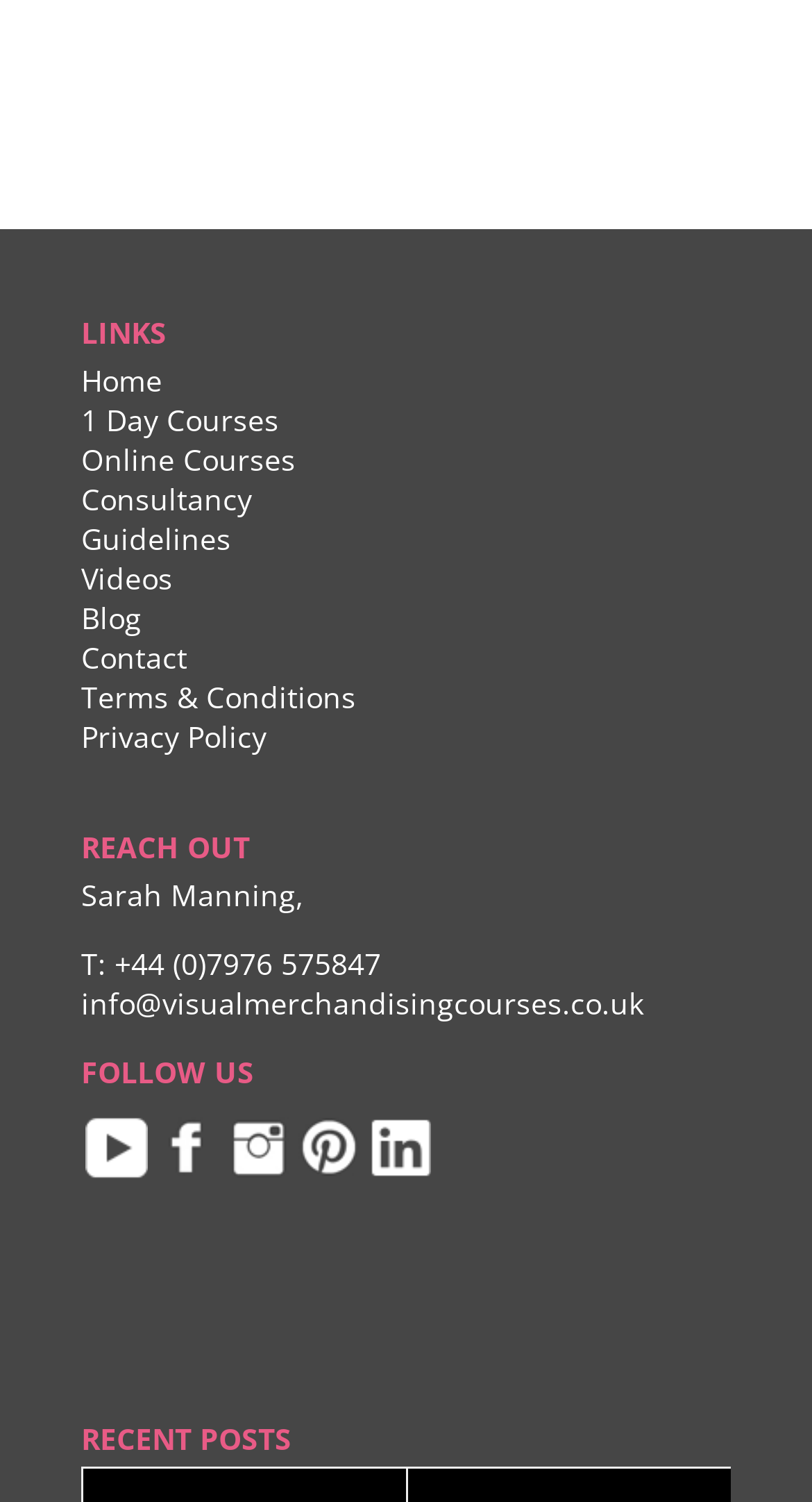Specify the bounding box coordinates of the element's region that should be clicked to achieve the following instruction: "Visit 1 Day Courses". The bounding box coordinates consist of four float numbers between 0 and 1, in the format [left, top, right, bottom].

[0.1, 0.266, 0.344, 0.292]